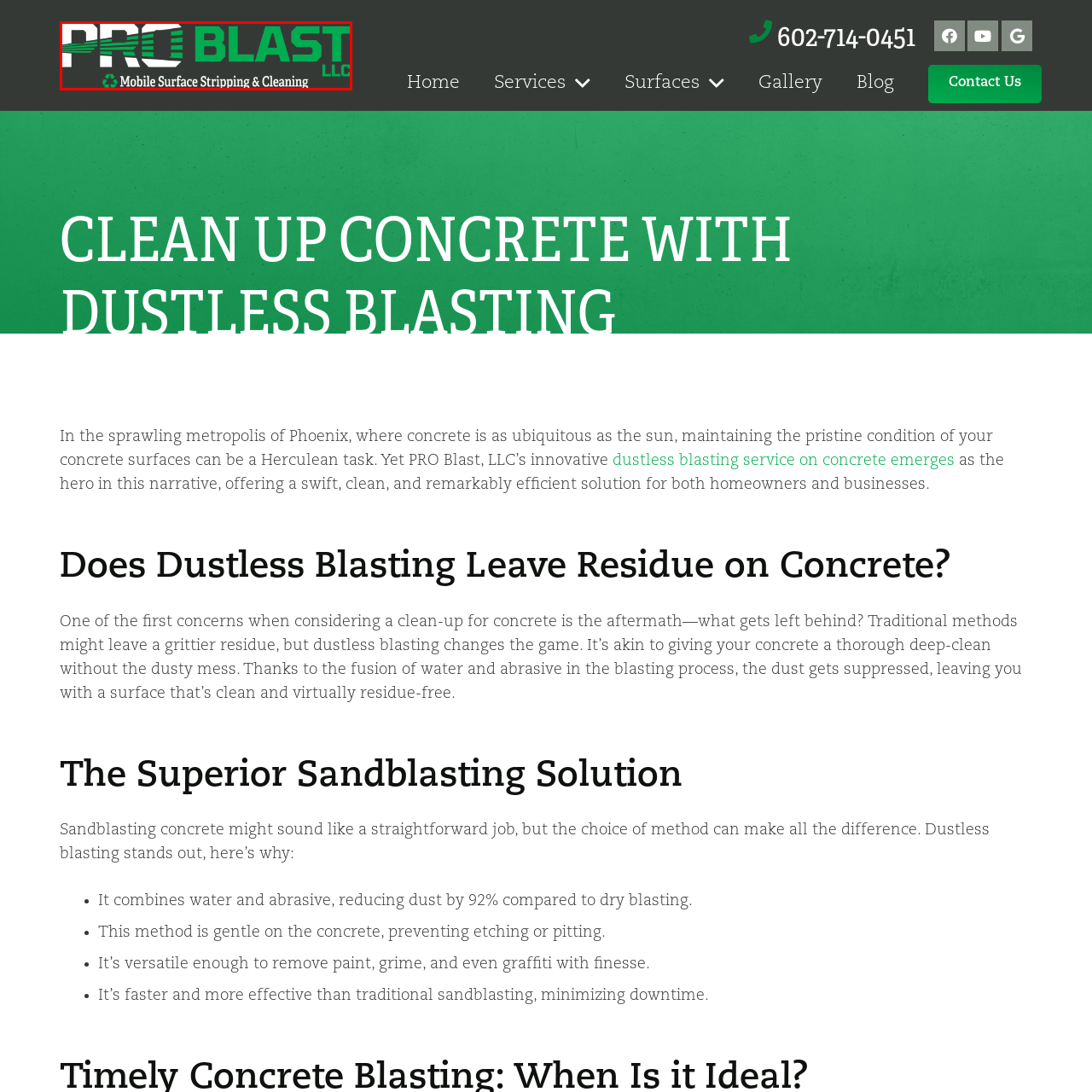Offer an in-depth description of the picture located within the red frame.

The image features the logo of PRO Blast, LLC, a company specializing in mobile surface stripping and cleaning services. The logo prominently displays the name "PRO BLAST" in bold, green letters, signifying strength and efficiency. Below the company name, the tagline "Mobile Surface Stripping & Cleaning" is featured, indicating their focus on providing on-the-go solutions for various cleaning needs. The design emphasizes a modern and professional aesthetic, aligning with their innovative approach to services such as dustless blasting, which is highlighted throughout the accompanying content on the webpage. This image captures the essence of the company's branding and service offerings in the concrete cleaning industry.